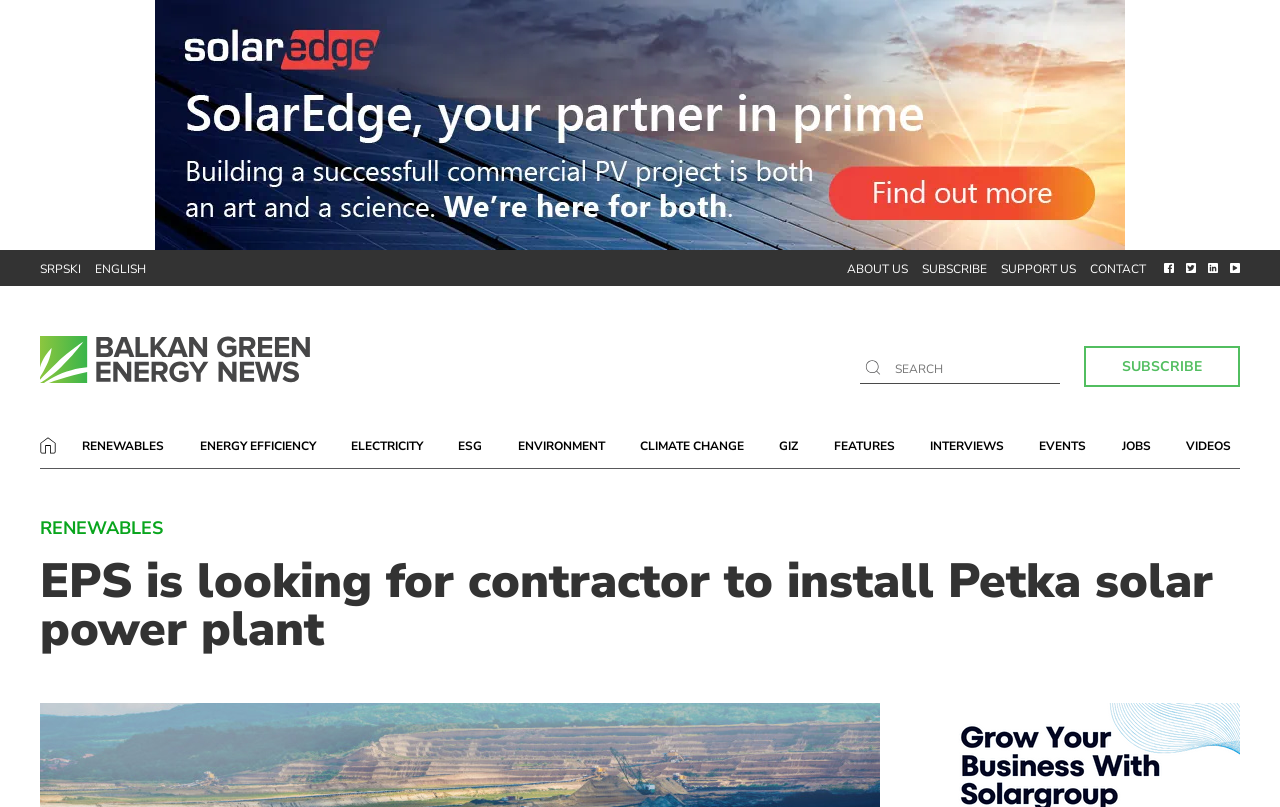Give a comprehensive overview of the webpage, including key elements.

The webpage appears to be a news article or a press release from a state-owned utility company, Elektroprivreda Srbije. The main content of the page is focused on the announcement of the construction of the Petka solar power plant. 

At the top of the page, there is a navigation menu with links to different sections of the website, including "ABOUT US", "SUBSCRIBE", "SUPPORT US", and "CONTACT". To the right of this menu, there are several social media links, each accompanied by a small icon. 

Below the navigation menu, there is a search bar with a "SEARCH" label. To the right of the search bar, there is a "SUBSCRIBE" button. 

The main content of the page is divided into two sections. On the left side, there is a list of links to different categories, including "HOME", "RENEWABLES", "ENERGY EFFICIENCY", and others. On the right side, there is a heading that reads "EPS is looking for contractor to install Petka solar power plant". 

Above the main content, there is a link to "SolarEdge A1" accompanied by a small image. There are also language selection links, "SRPSKI" and "ENGLISH", at the top of the page.